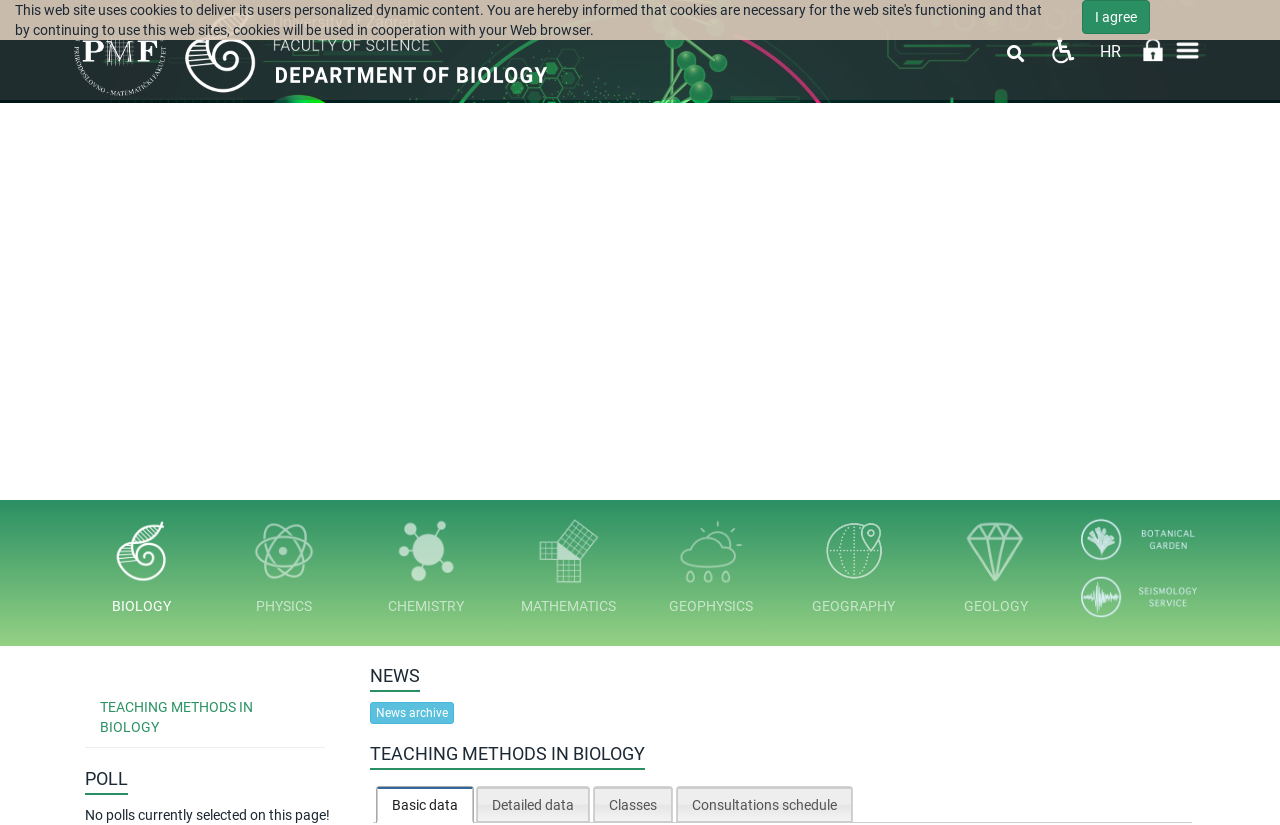Find and specify the bounding box coordinates that correspond to the clickable region for the instruction: "View 'News archive'".

[0.289, 0.851, 0.355, 0.877]